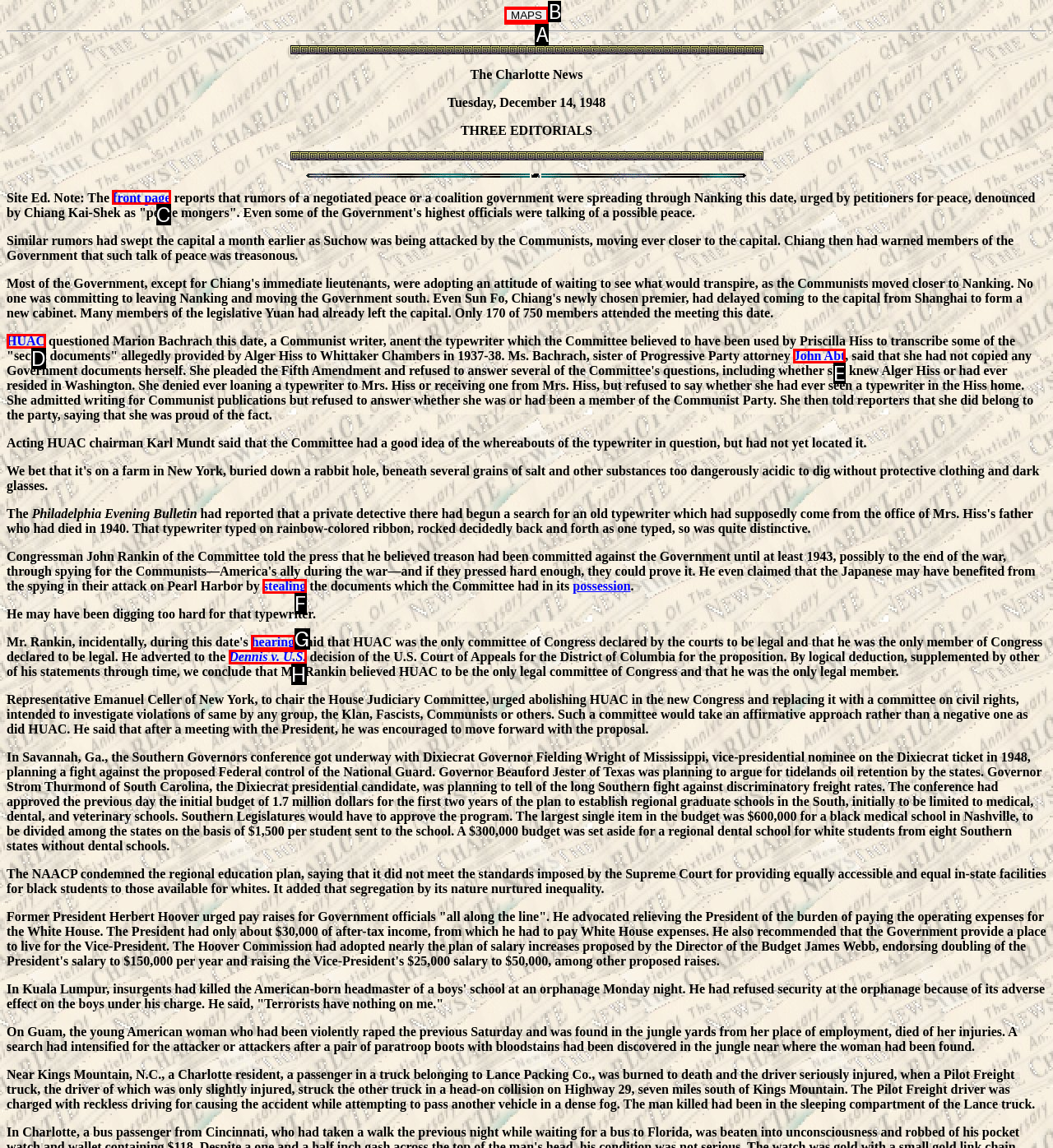Determine the correct UI element to click for this instruction: Click the 'front page' link. Respond with the letter of the chosen element.

C